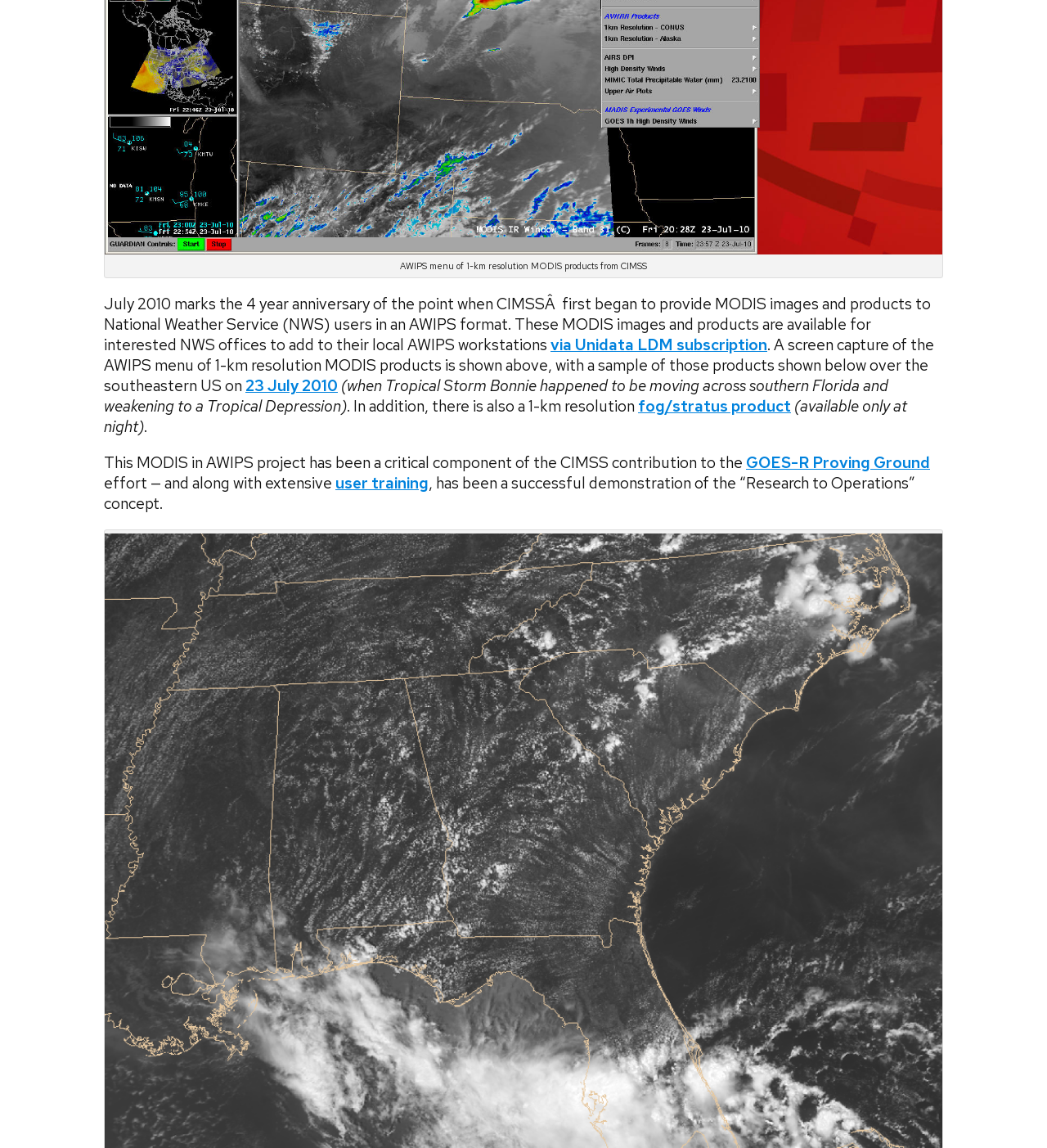Given the description via Unidata LDM subscription, predict the bounding box coordinates of the UI element. Ensure the coordinates are in the format (top-left x, top-left y, bottom-right x, bottom-right y) and all values are between 0 and 1.

[0.526, 0.292, 0.733, 0.31]